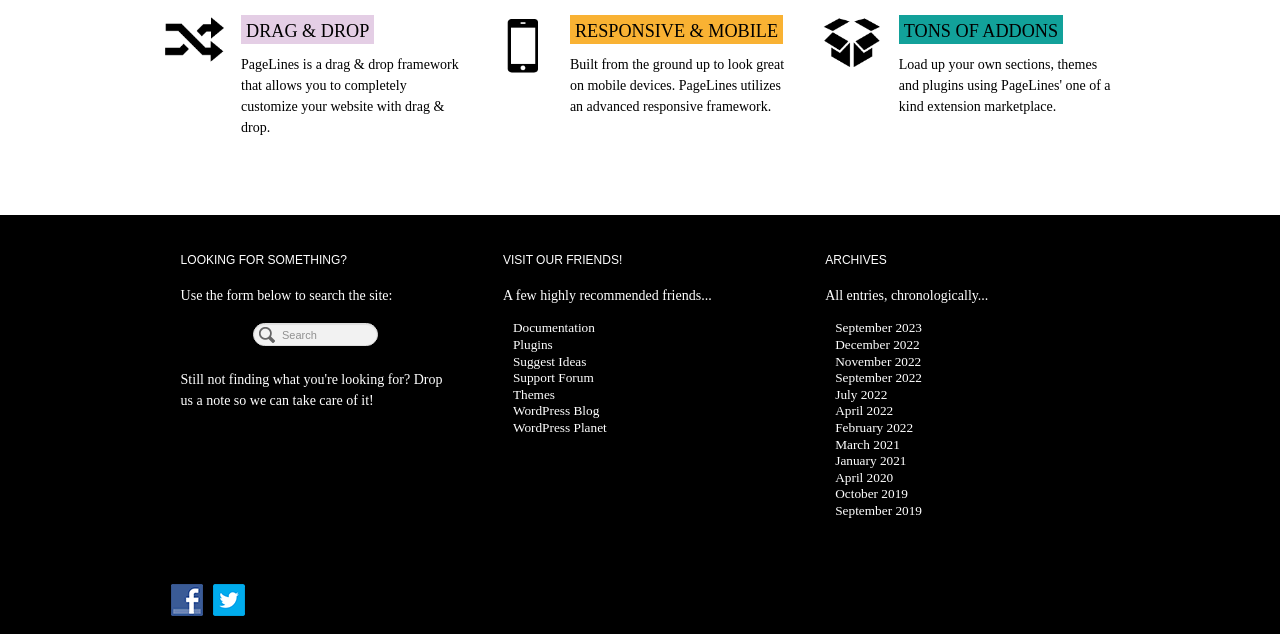Please answer the following question using a single word or phrase: 
What social media platforms can be used to like the webpage?

Facebook and Twitter